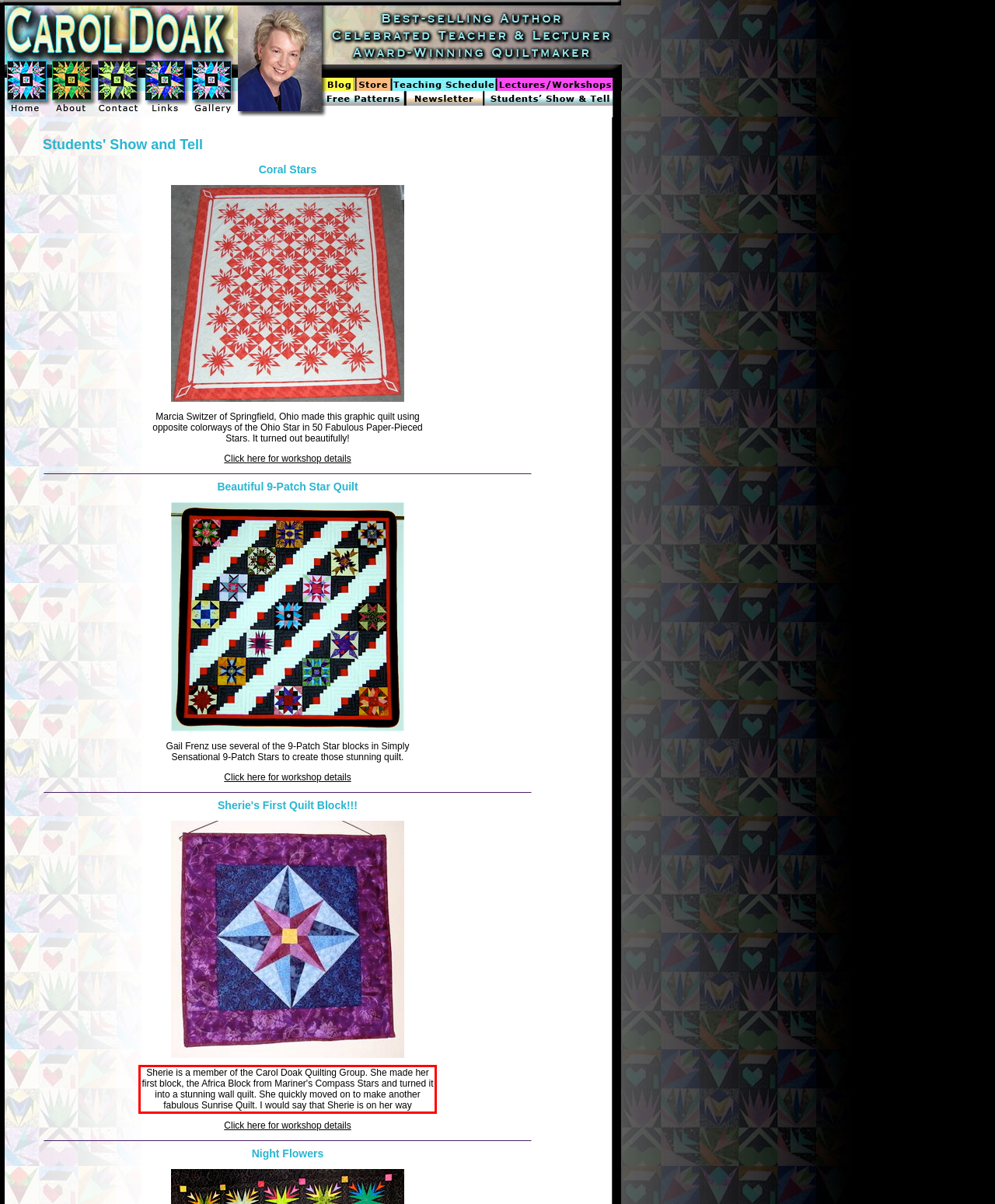With the given screenshot of a webpage, locate the red rectangle bounding box and extract the text content using OCR.

Sherie is a member of the Carol Doak Quilting Group. She made her first block, the Africa Block from Mariner's Compass Stars and turned it into a stunning wall quilt. She quickly moved on to make another fabulous Sunrise Quilt. I would say that Sherie is on her way